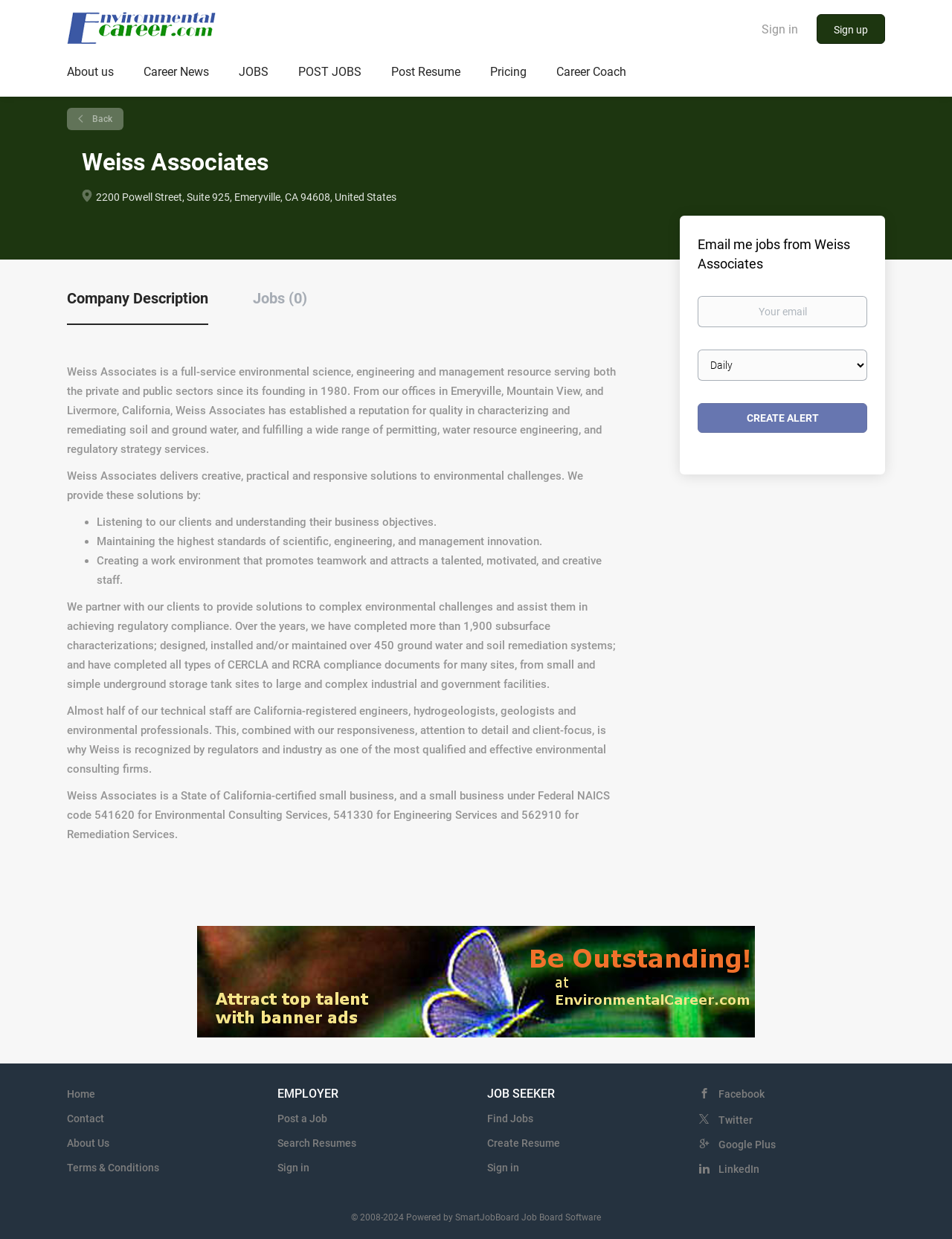Could you please study the image and provide a detailed answer to the question:
What is the company name?

The company name can be found in the heading 'Weiss Associates' on the webpage, which is located in the LayoutTableCell element with the text 'Weiss Associates 2200 Powell Street, Suite 925, Emeryville, CA 94608, United States'.